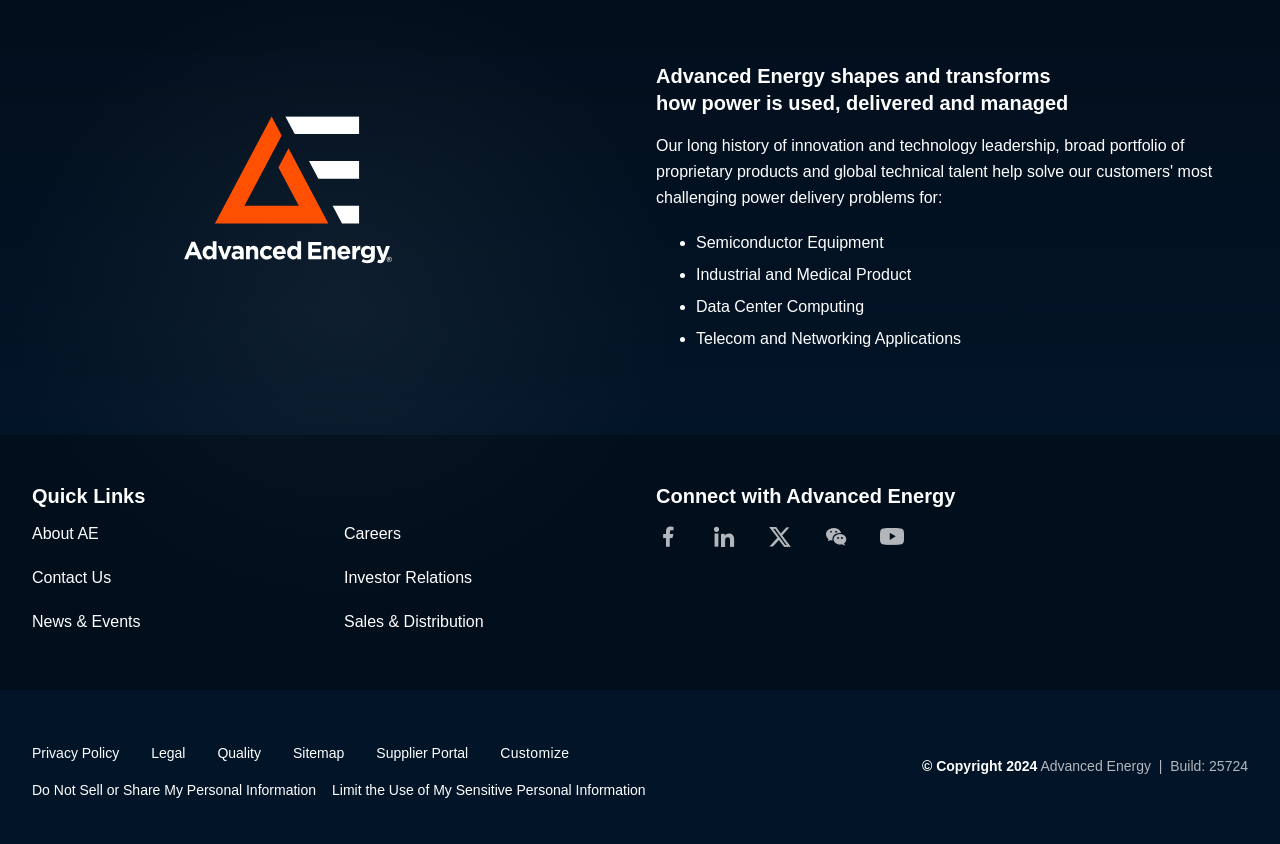Please examine the image and answer the question with a detailed explanation:
What is the last item in the Quick Links section?

The Quick Links section is located in the middle of the webpage. It contains several links, including About AE, Careers, Contact Us, and others. The last item in this section is the link 'Sales & Distribution', which is located at the bottom of the section.